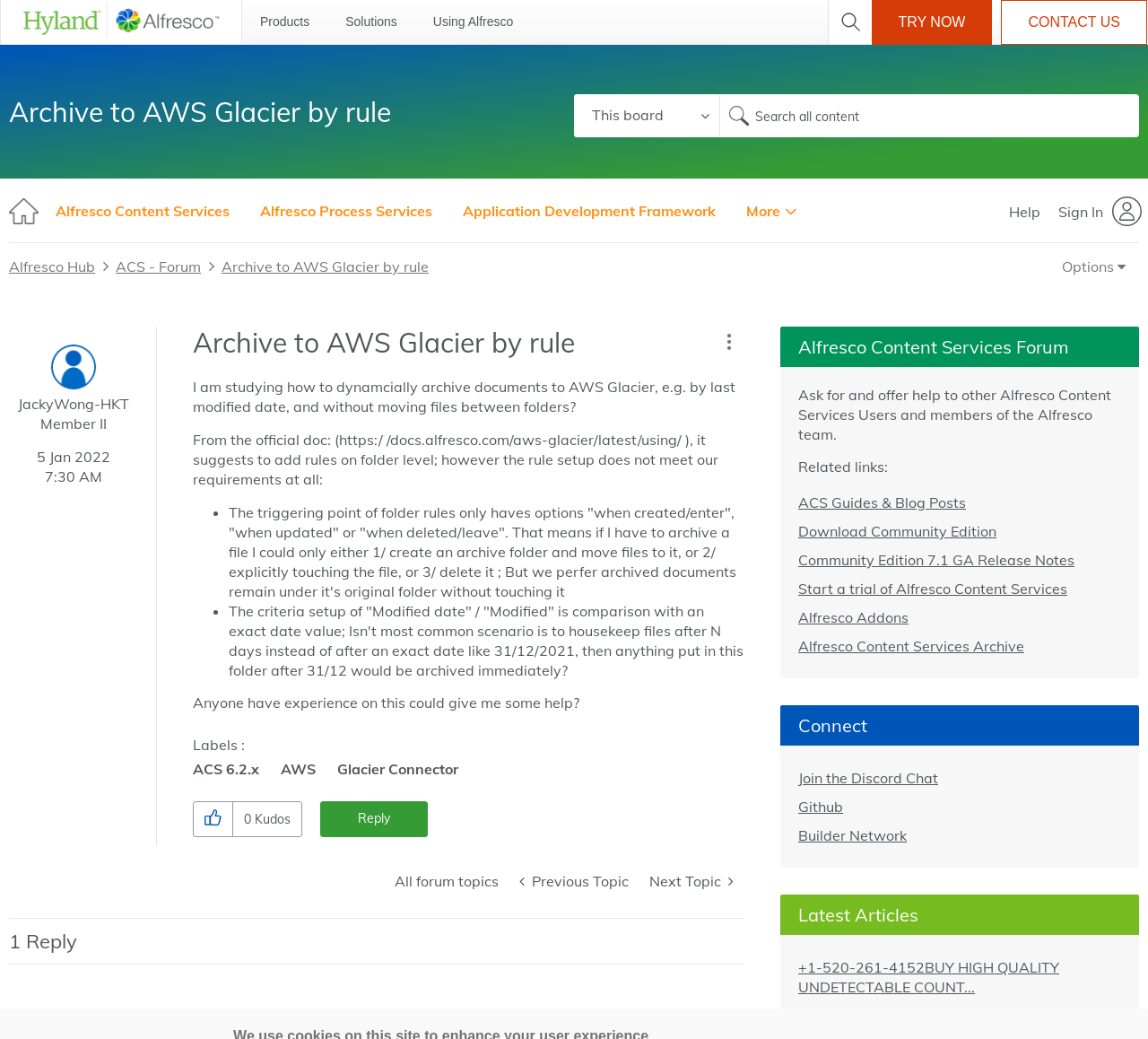Determine the bounding box coordinates for the clickable element required to fulfill the instruction: "Go to the Community page". Provide the coordinates as four float numbers between 0 and 1, i.e., [left, top, right, bottom].

[0.008, 0.189, 0.034, 0.217]